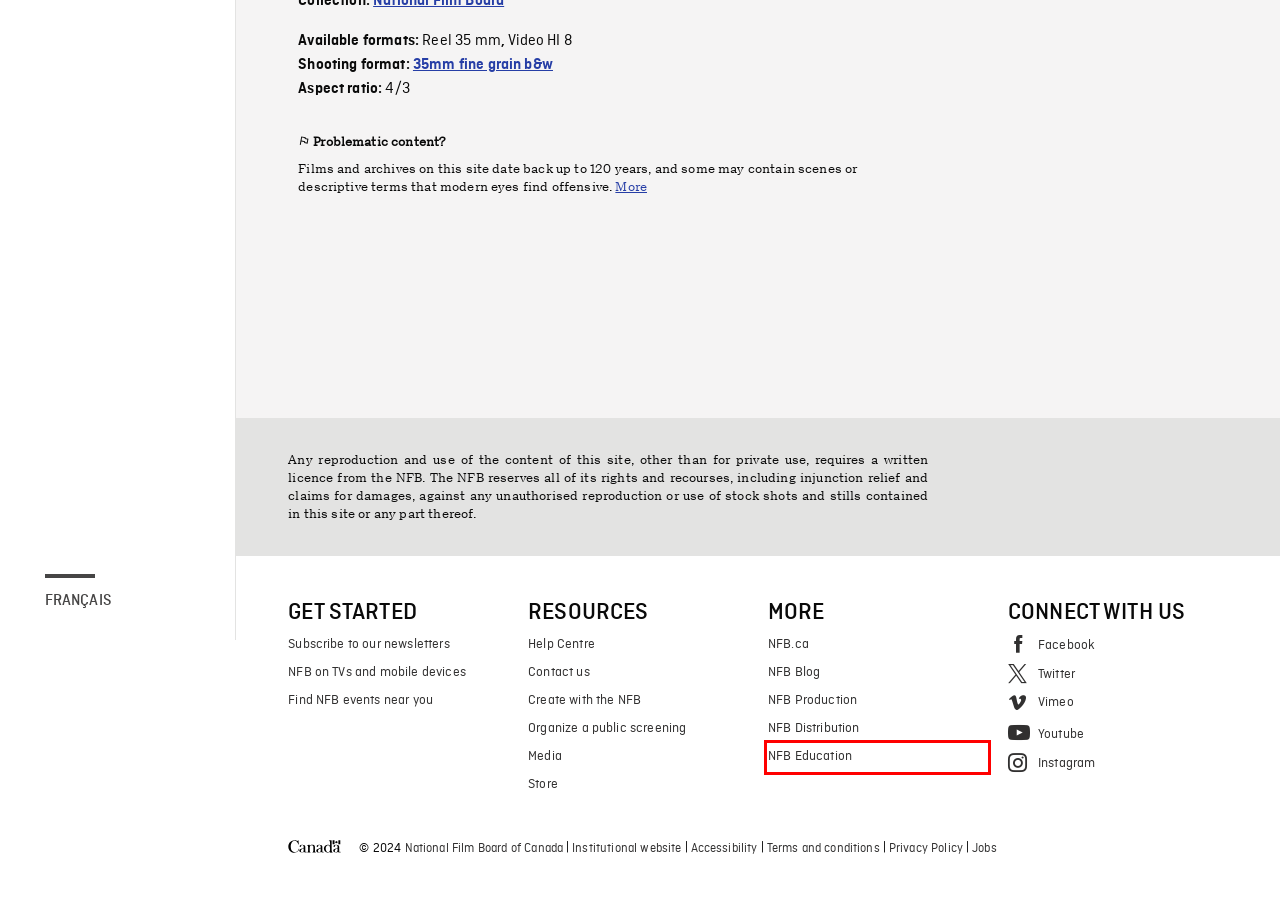Analyze the screenshot of a webpage that features a red rectangle bounding box. Pick the webpage description that best matches the new webpage you would see after clicking on the element within the red bounding box. Here are the candidates:
A. NFB Blog - Documentary, animation and interactive productions
B. Newsletters - NFB
C. Privacy Policy – NFB Support Site
D. Digital Store
E. Screenings - Events
F. NFB Apps - National Film Board of Canada
G. Accueil - Media Space : Media Space
H. NFB Education - National Film Board of Canada

H